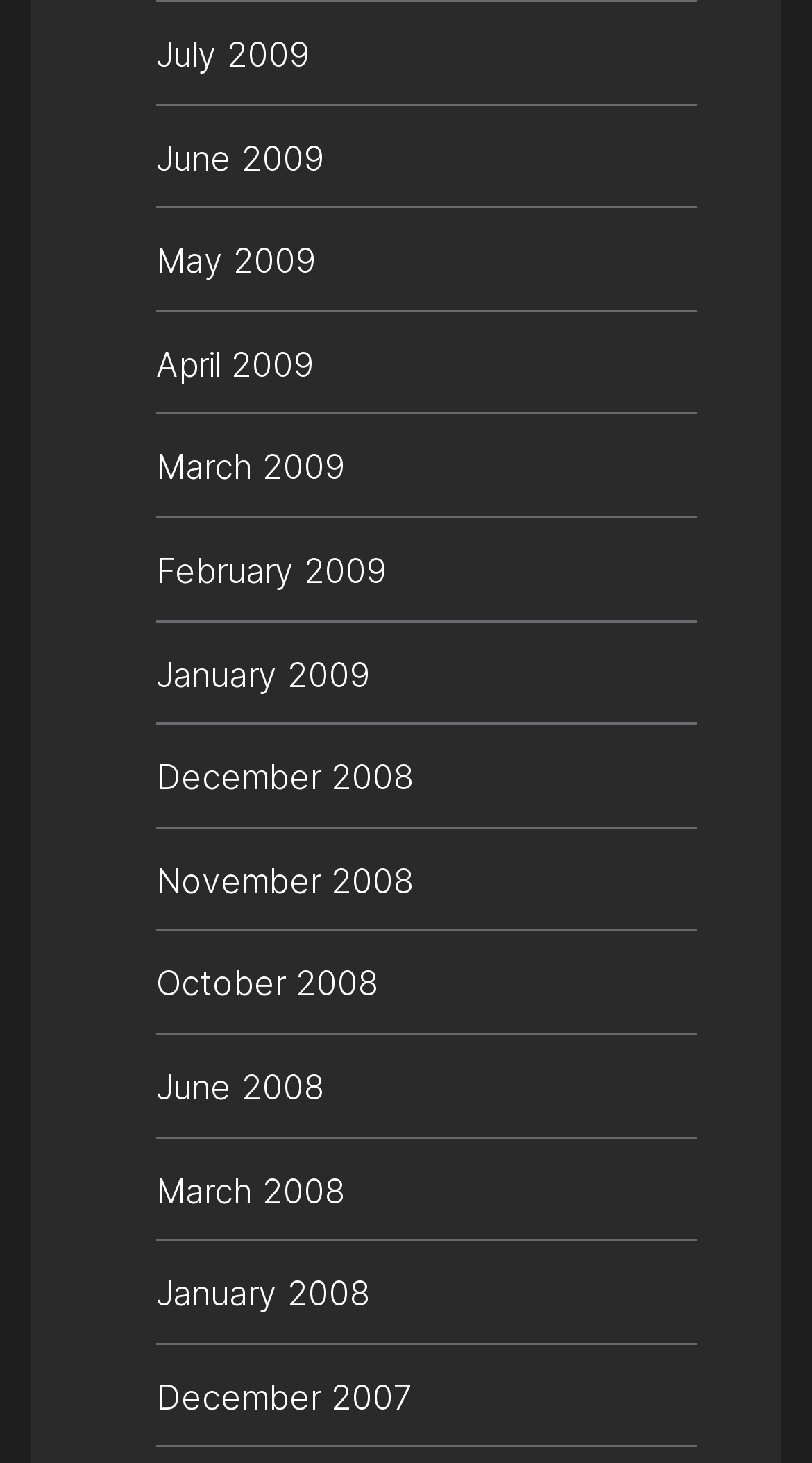Please identify the bounding box coordinates of the area that needs to be clicked to follow this instruction: "browse archives for June 2008".

[0.192, 0.726, 0.859, 0.762]